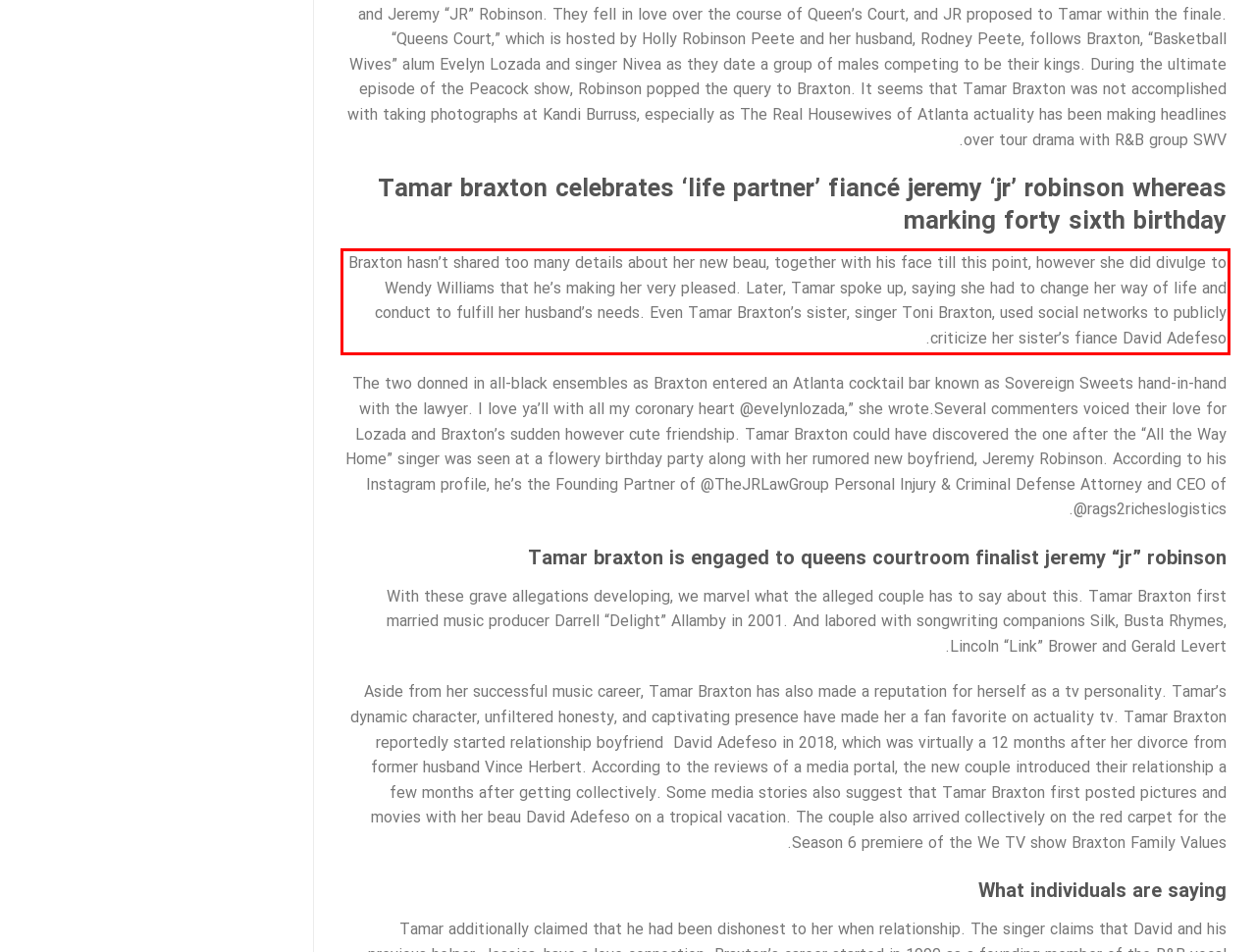Please recognize and transcribe the text located inside the red bounding box in the webpage image.

Braxton hasn’t shared too many details about her new beau, together with his face till this point, however she did divulge to Wendy Williams that he’s making her very pleased. Later, Tamar spoke up, saying she had to change her way of life and conduct to fulfill her husband’s needs. Even Tamar Braxton’s sister, singer Toni Braxton, used social networks to publicly criticize her sister’s fiance David Adefeso.